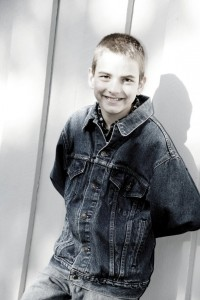Give a one-word or phrase response to the following question: What is the mood conveyed by the boy's expression?

Joy and youthful exuberance